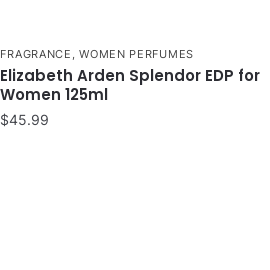Describe all the elements in the image with great detail.

The image features the Elizabeth Arden Splendor Eau de Parfum (EDP) specifically designed for women, presented in a 125ml bottle. This luxurious fragrance is part of the women's perfumes category and is priced at $45.99. The accompanying text highlights its association with fragrances while emphasizing its appeal to women. The design is elegantly crafted to attract attention, fitting seamlessly into various fragrance collections.